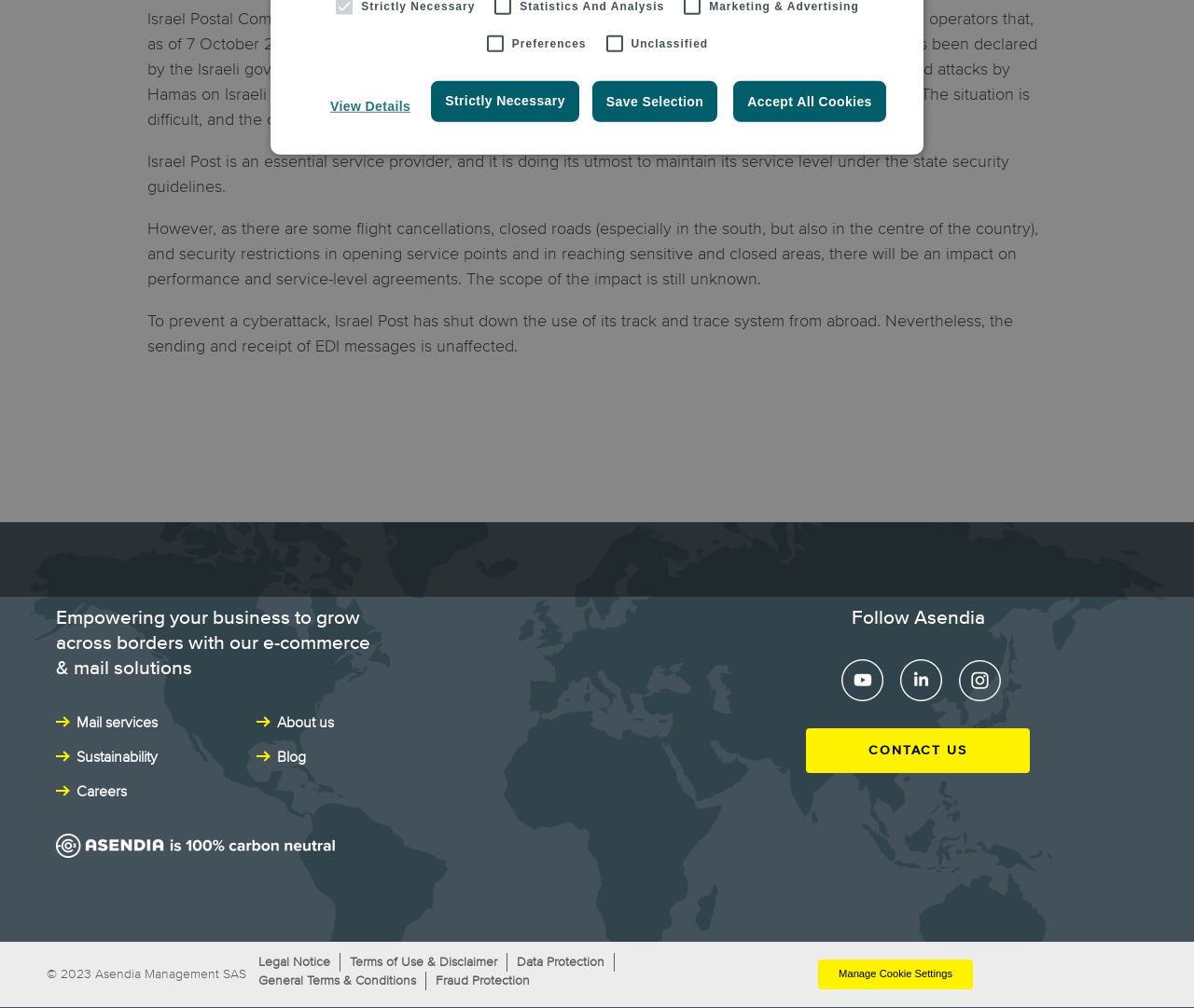Using the element description: "Contact us", determine the bounding box coordinates for the specified UI element. The coordinates should be four float numbers between 0 and 1, [left, top, right, bottom].

[0.675, 0.722, 0.863, 0.767]